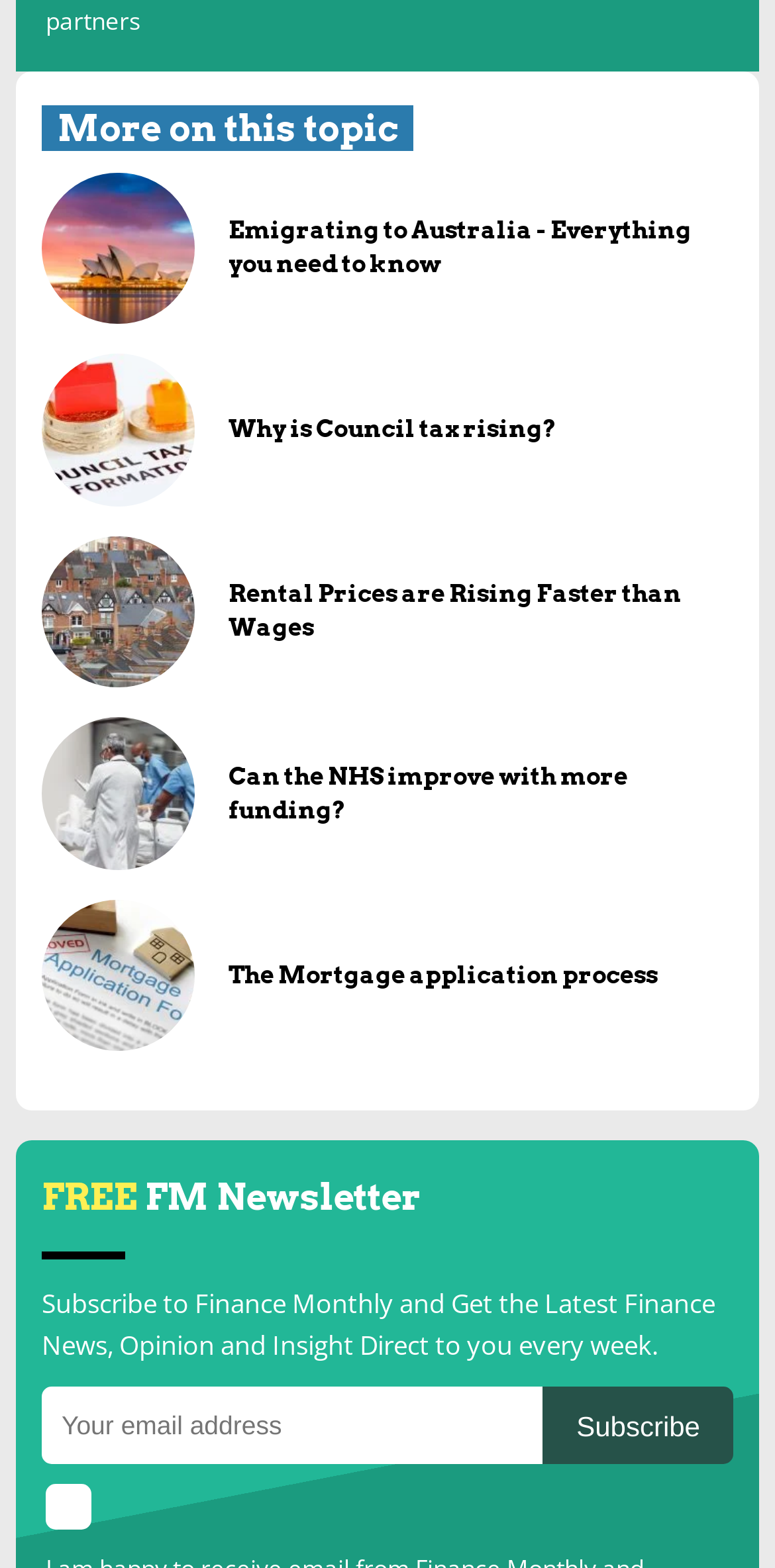Give the bounding box coordinates for the element described by: "parent_node: The Mortgage application process".

[0.054, 0.574, 0.25, 0.671]